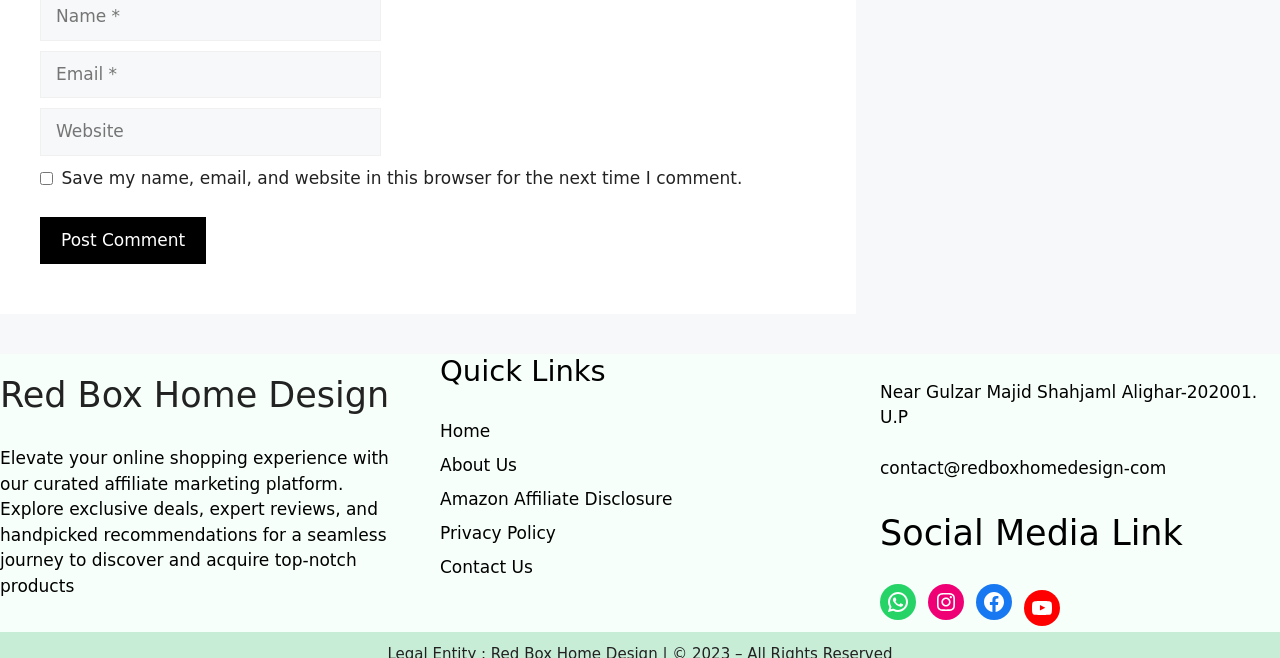Locate the bounding box coordinates of the clickable region necessary to complete the following instruction: "Visit Home page". Provide the coordinates in the format of four float numbers between 0 and 1, i.e., [left, top, right, bottom].

[0.344, 0.64, 0.383, 0.67]